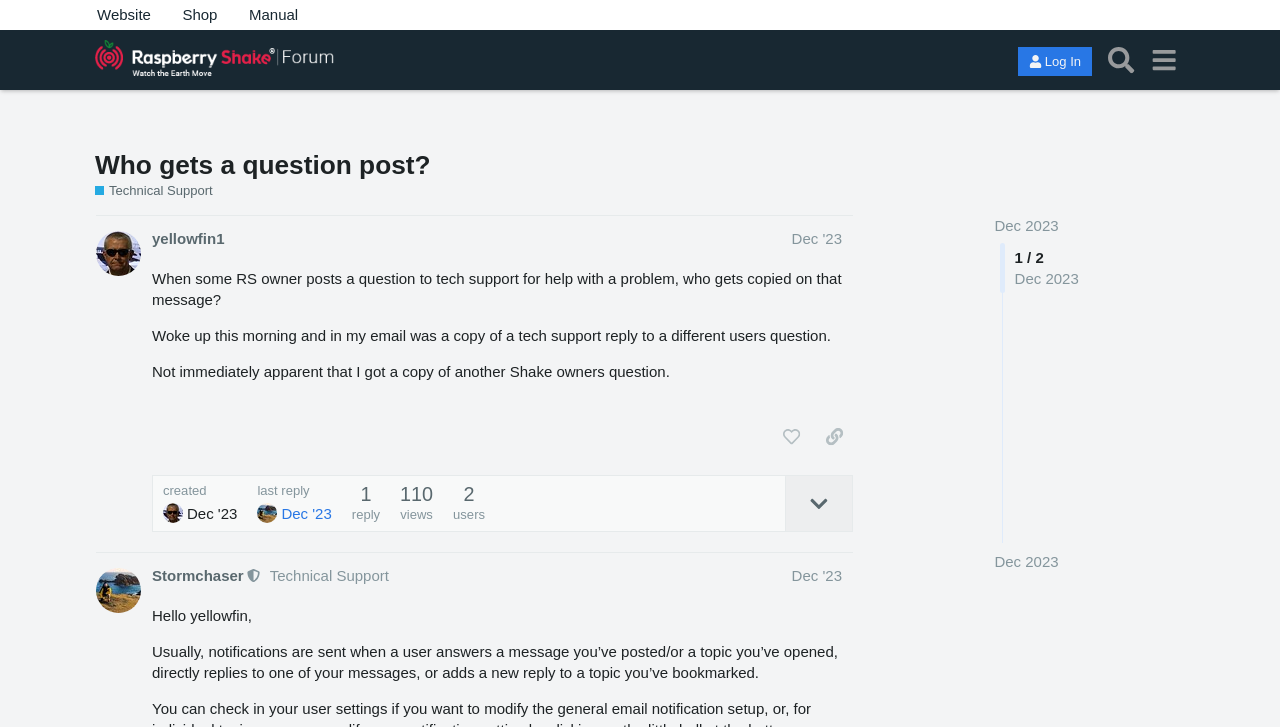What is the purpose of this forum?
Please craft a detailed and exhaustive response to the question.

The purpose of this forum can be inferred from the text 'Welcome to the Raspberry Shake Community Technical Support Forum!' which indicates that this forum is for technical support and discussion related to Raspberry Shake.